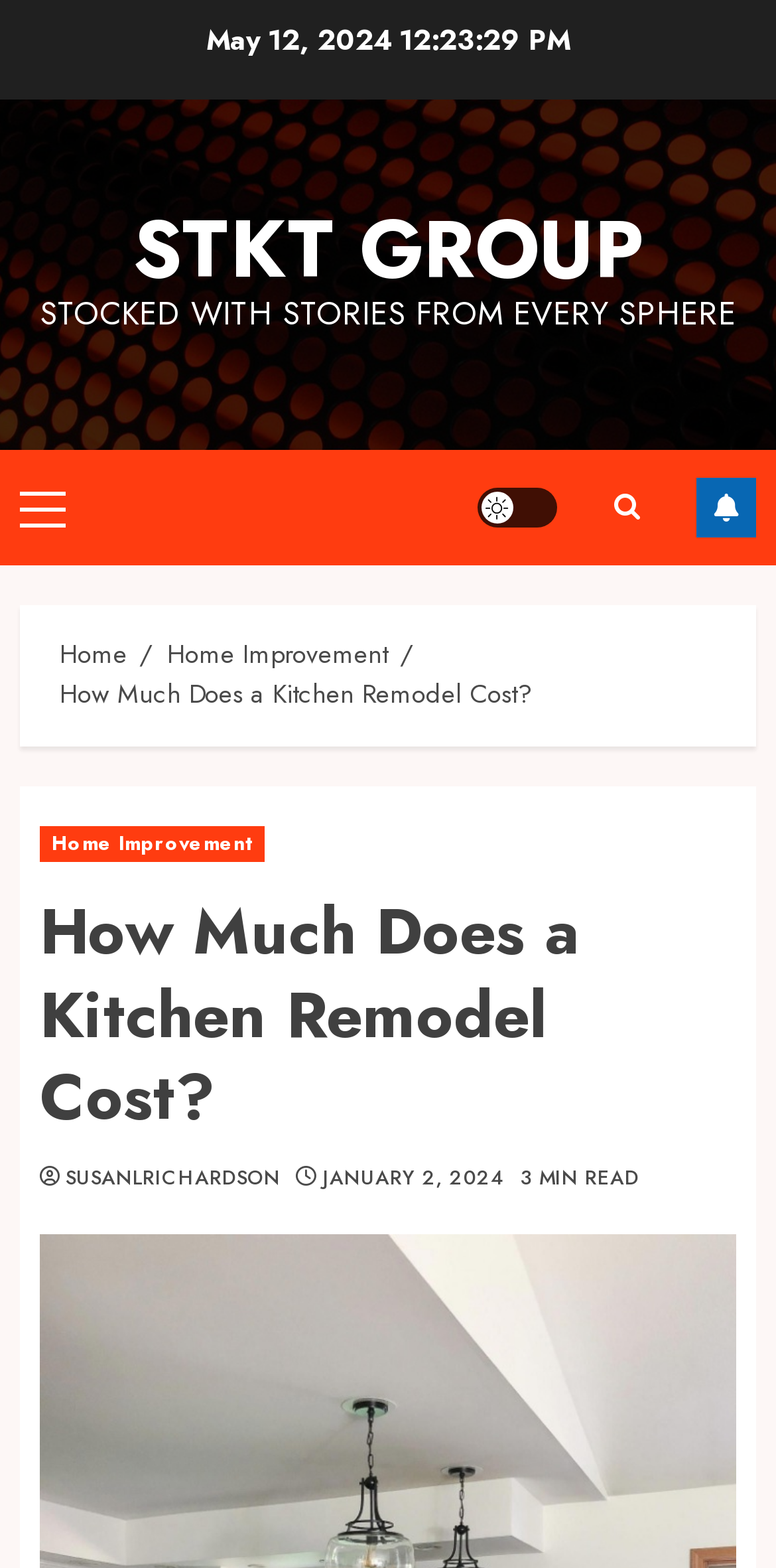Given the element description, predict the bounding box coordinates in the format (top-left x, top-left y, bottom-right x, bottom-right y). Make sure all values are between 0 and 1. Here is the element description: Home Improvement

[0.215, 0.404, 0.5, 0.43]